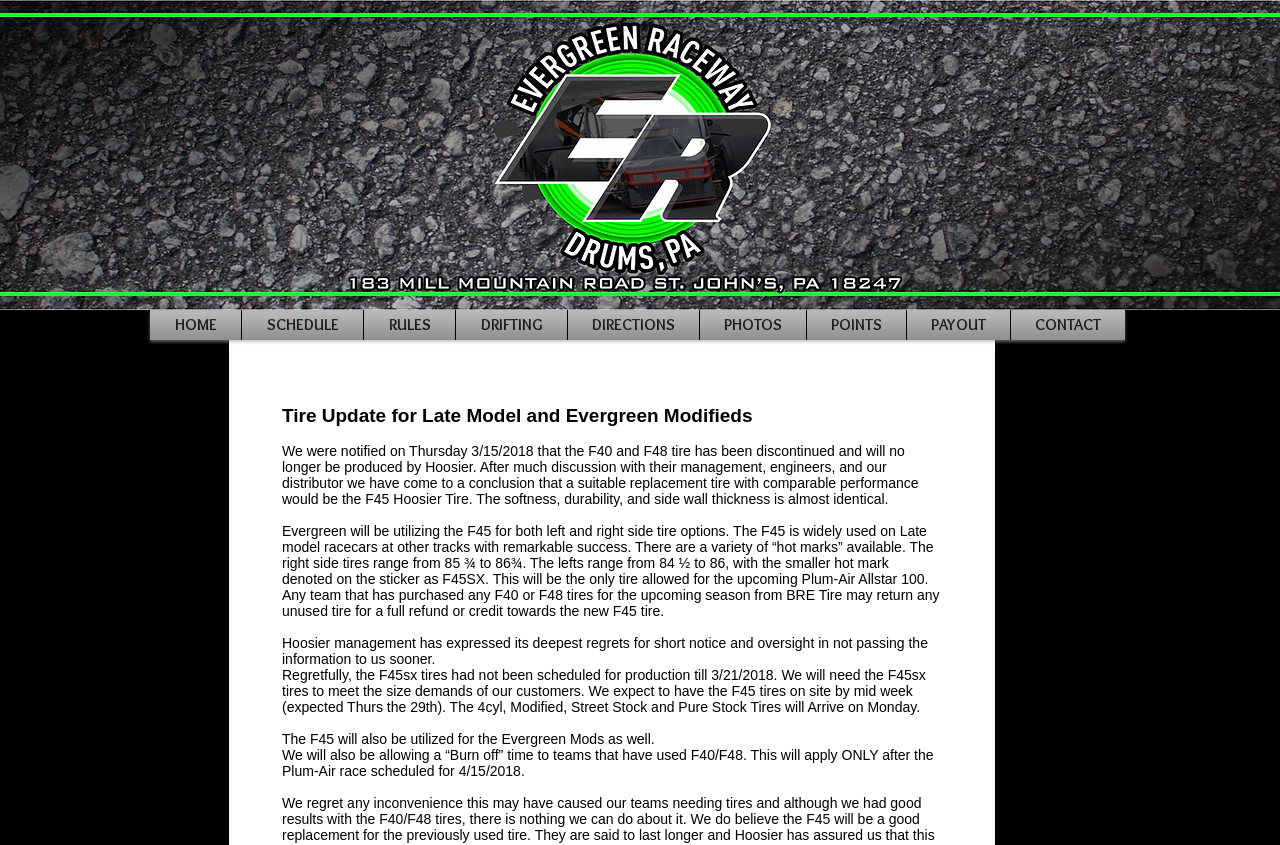Using the information from the screenshot, answer the following question thoroughly:
What is the new tire replacement for Late Model and Evergreen Modifieds?

Based on the text, it is mentioned that the F40 and F48 tire has been discontinued and a suitable replacement tire with comparable performance would be the F45 Hoosier Tire.